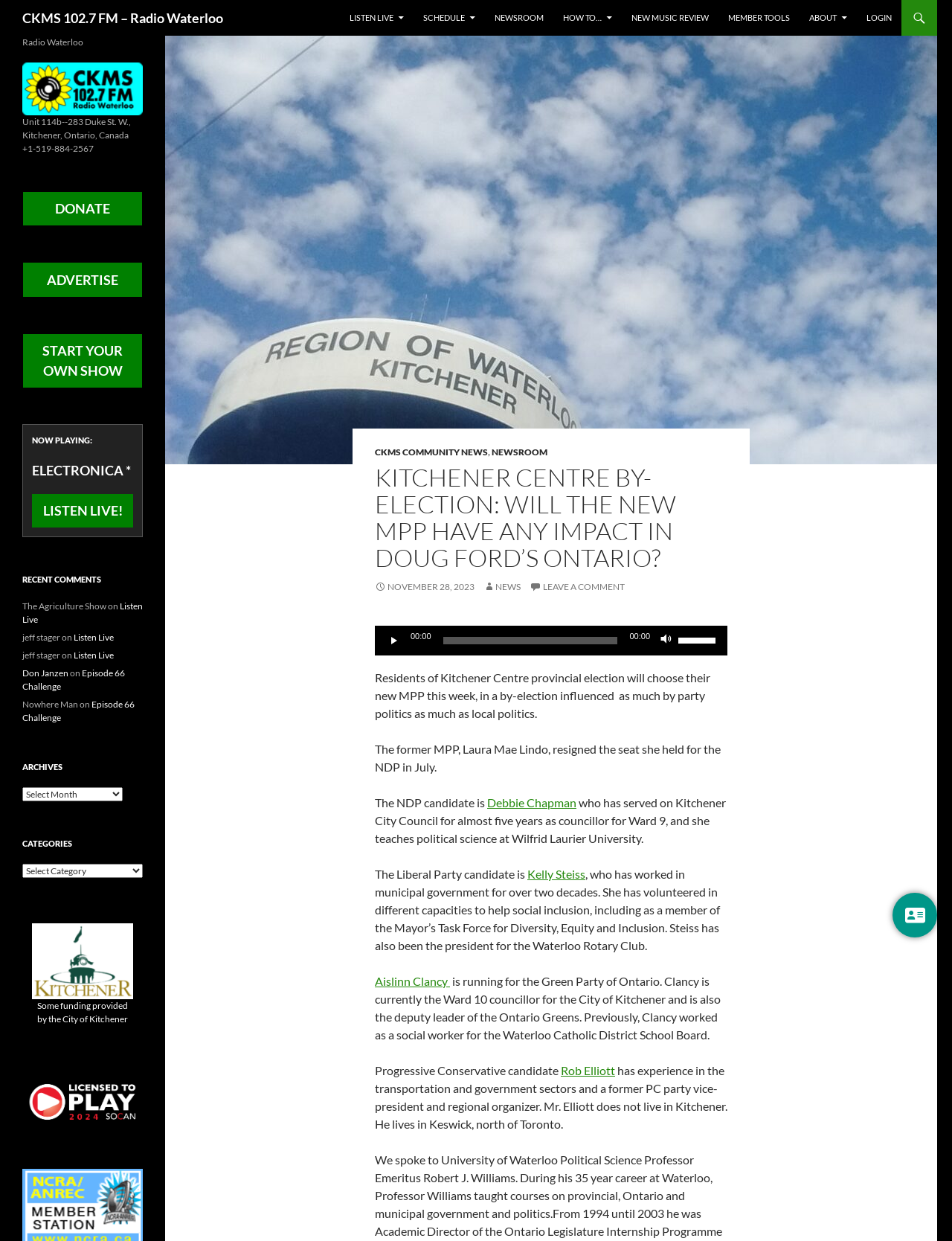For the following element description, predict the bounding box coordinates in the format (top-left x, top-left y, bottom-right x, bottom-right y). All values should be floating point numbers between 0 and 1. Description: Listen Live

[0.358, 0.0, 0.434, 0.029]